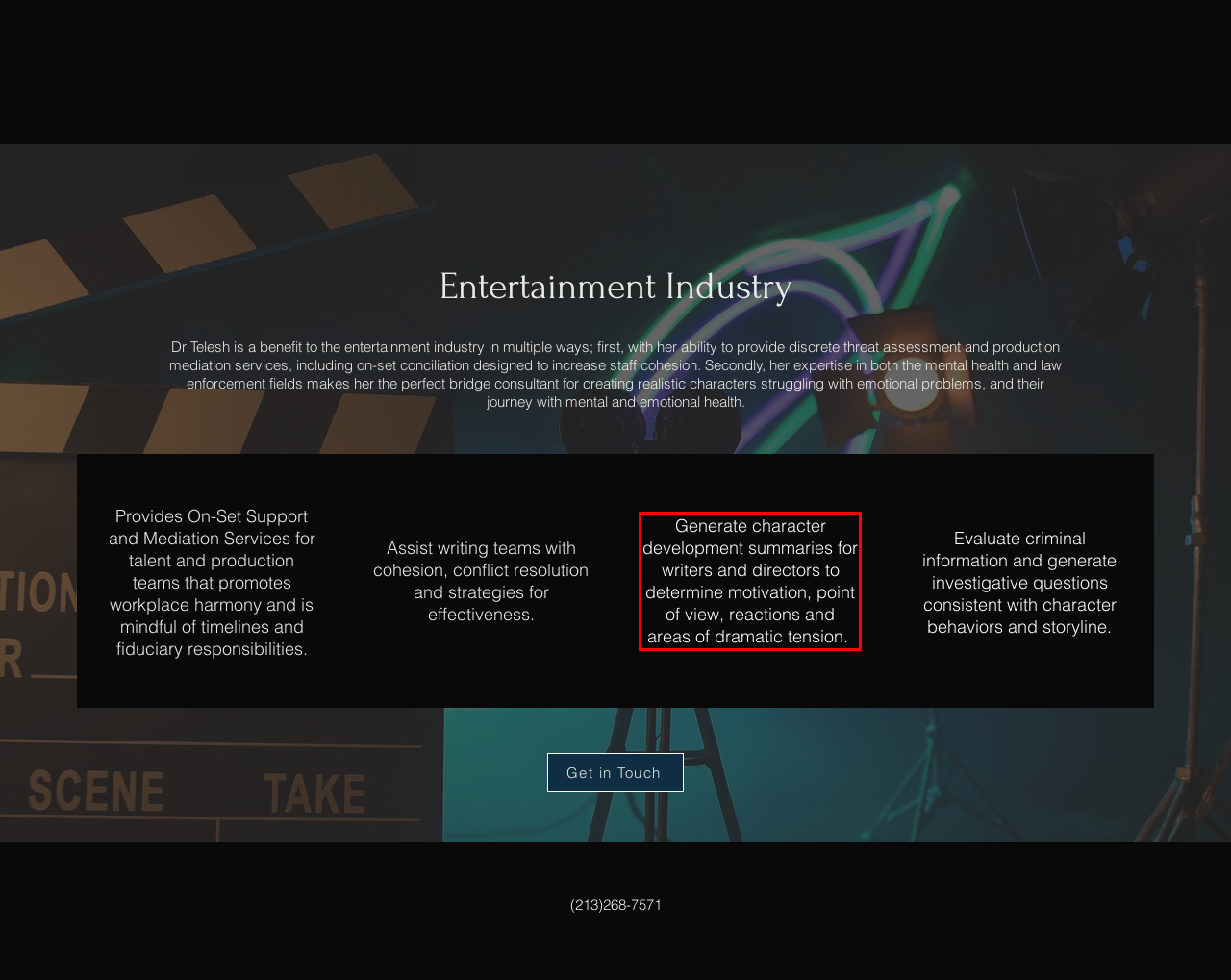You are provided with a screenshot of a webpage featuring a red rectangle bounding box. Extract the text content within this red bounding box using OCR.

Generate character development summaries for writers and directors to determine motivation, point of view, reactions and areas of dramatic tension.